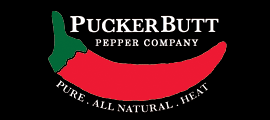What is written above the pepper in the logo?
Using the image as a reference, give a one-word or short phrase answer.

PuckerButt